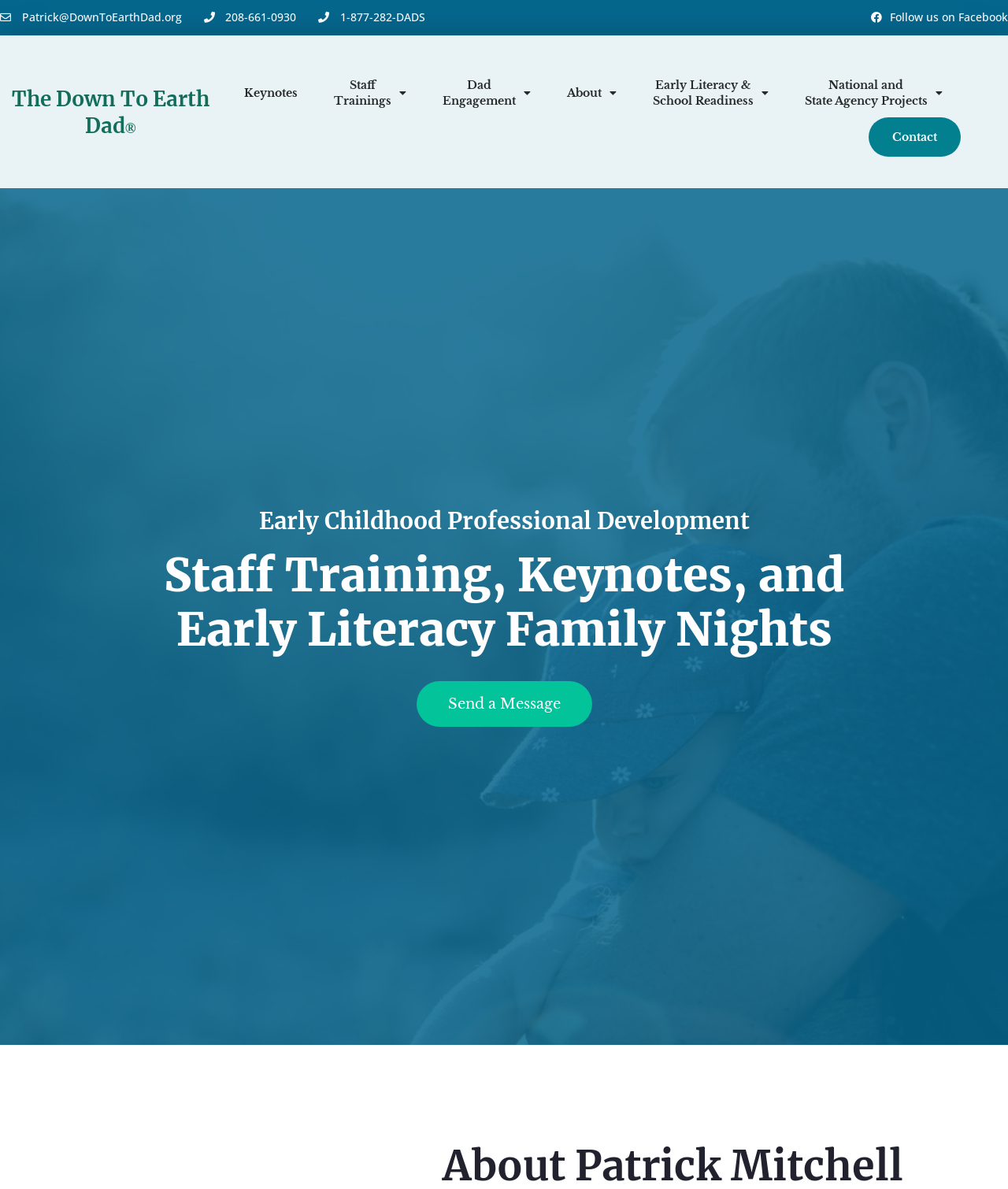What type of events does the organization offer?
Could you give a comprehensive explanation in response to this question?

I found the type of events offered by the organization by looking at the navigation menu, where I saw links labeled 'Keynotes' and 'Staff Trainings'. This suggests that the organization offers keynotes and workshops as part of their services.